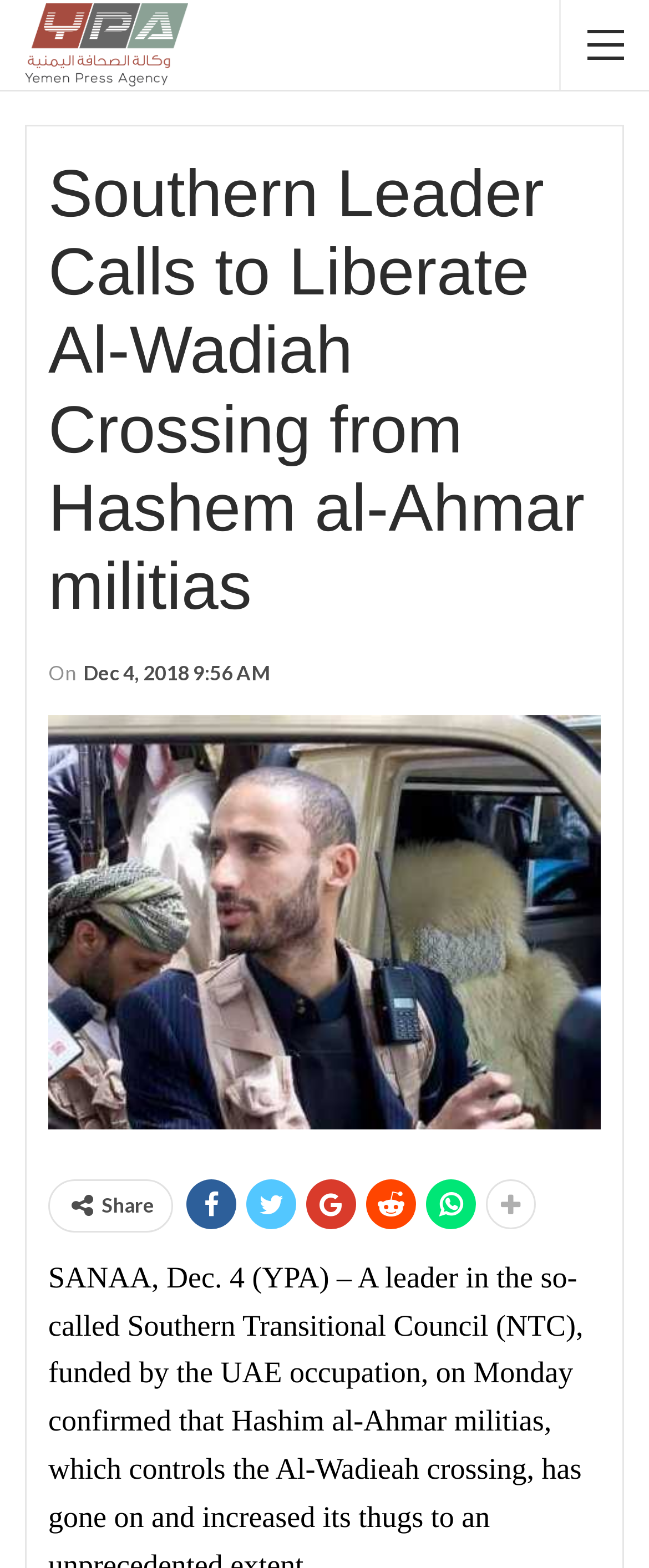Determine the bounding box for the described HTML element: "name="input_1"". Ensure the coordinates are four float numbers between 0 and 1 in the format [left, top, right, bottom].

None